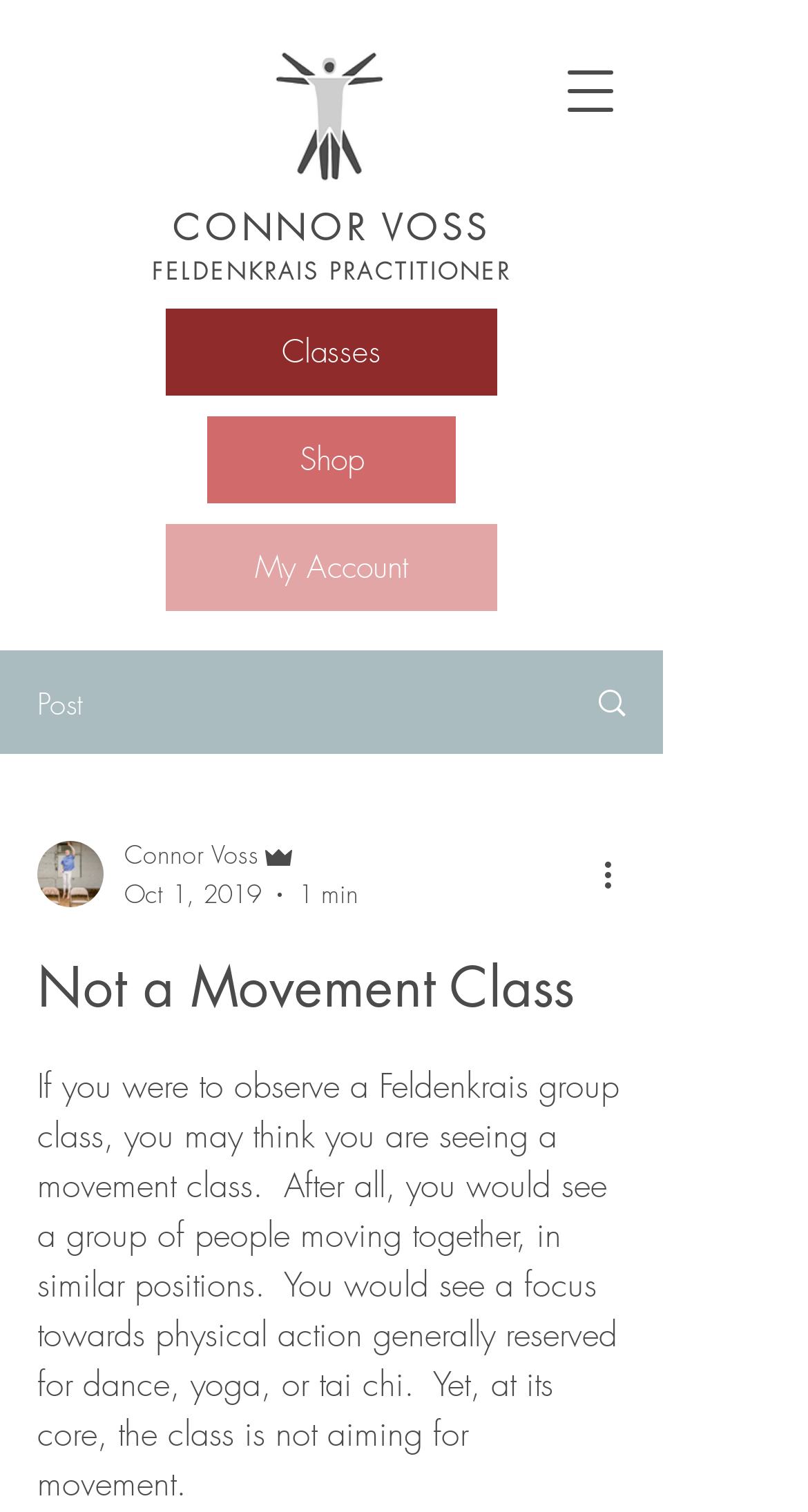Please determine the bounding box coordinates of the element's region to click for the following instruction: "More actions on the post".

[0.738, 0.562, 0.8, 0.595]